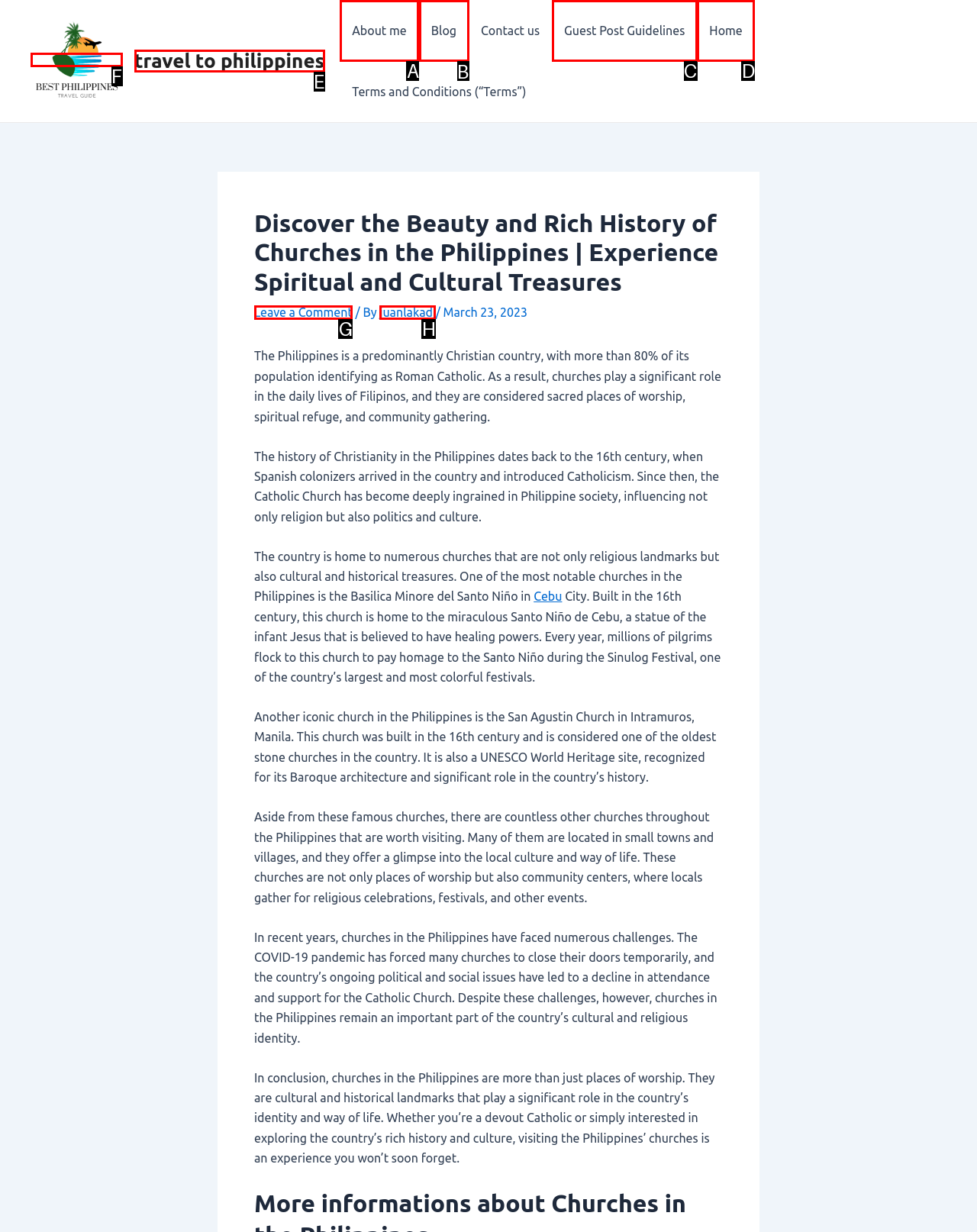Point out the letter of the HTML element you should click on to execute the task: Click the 'Add to cart' button
Reply with the letter from the given options.

None